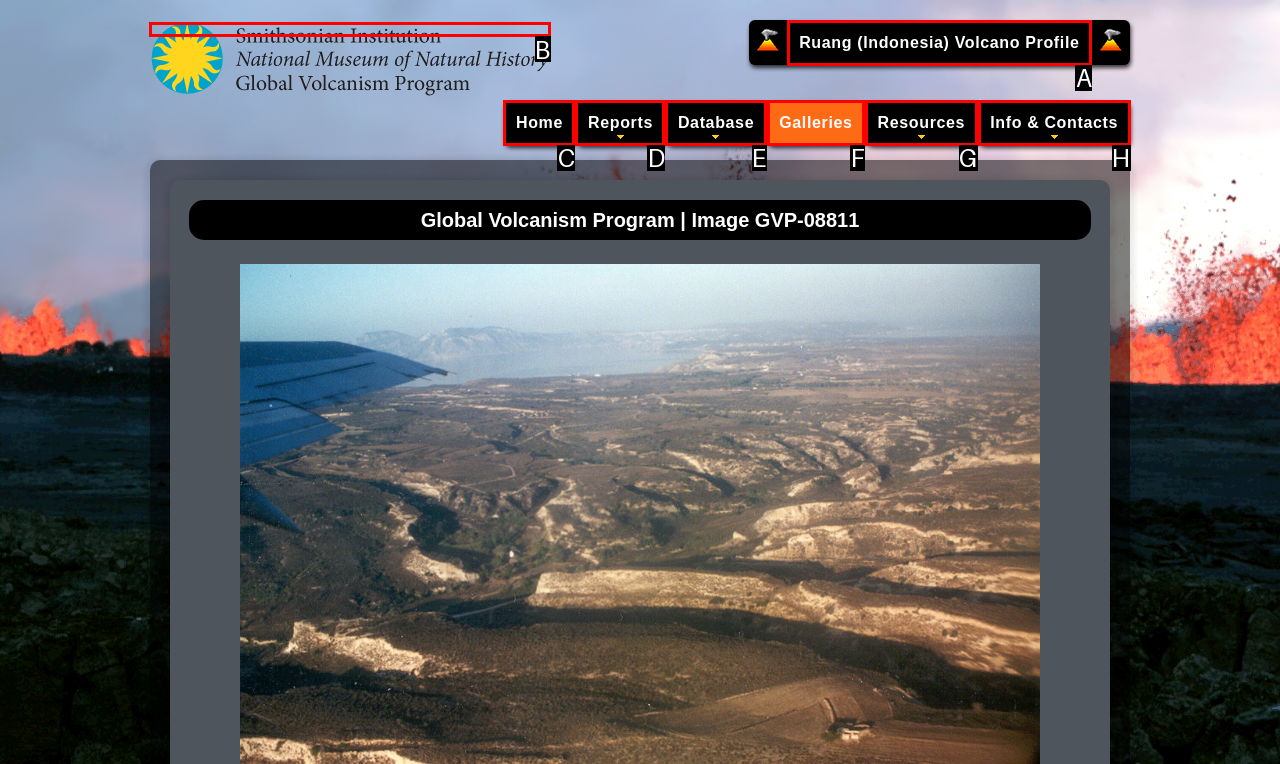Select the letter of the option that should be clicked to achieve the specified task: Go to the Technology page. Respond with just the letter.

None